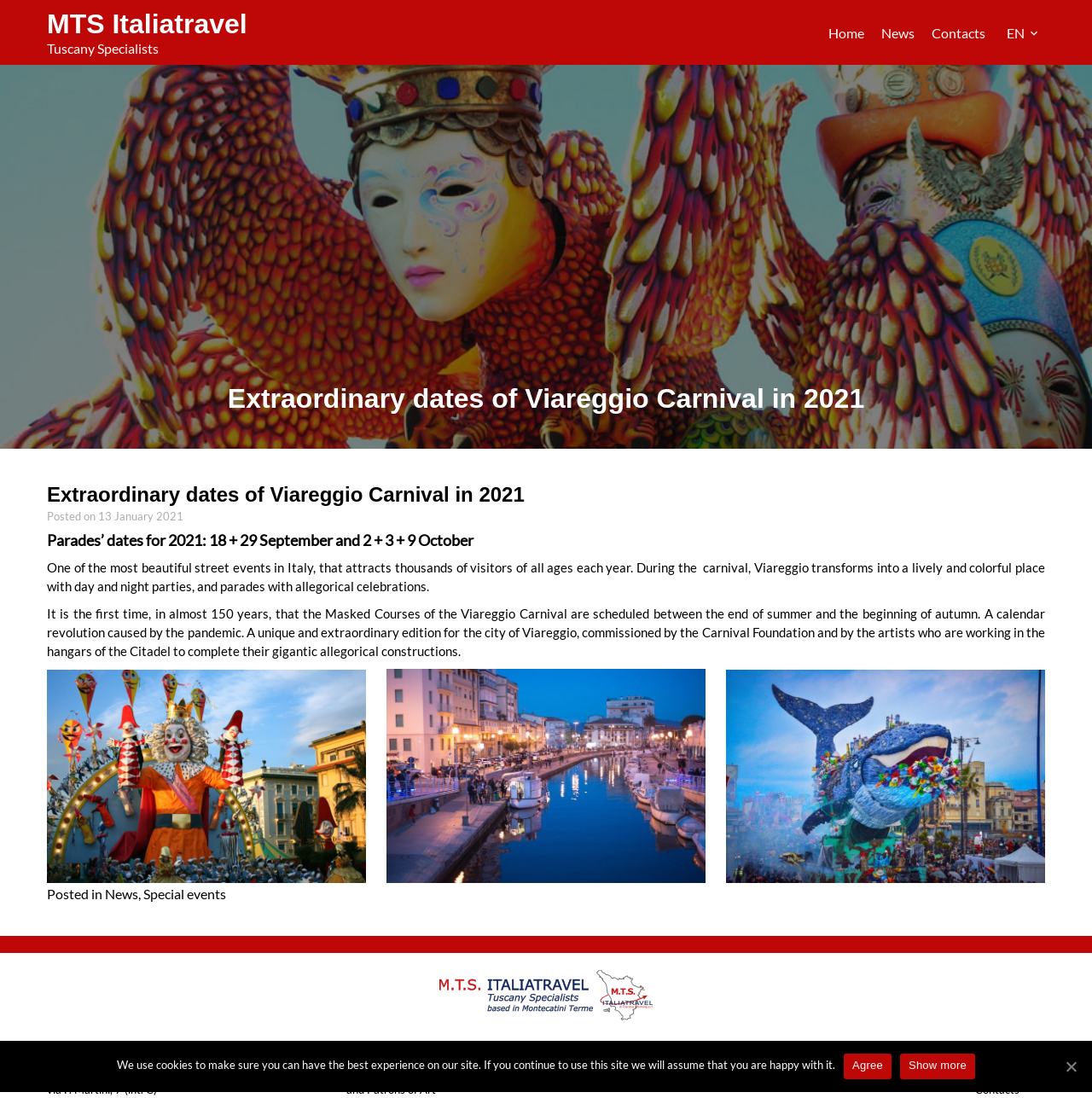Describe all the visual and textual components of the webpage comprehensively.

This webpage is about the Viareggio Carnival in 2021, specifically highlighting the extraordinary dates of the event. At the top, there is a heading "MTS Italiatravel" and a link to the website. Below it, there is a navigation menu with links to "Home", "News", "Contacts", and language options.

The main content of the page is an article about the Viareggio Carnival, which is divided into sections. The first section has a heading "Extraordinary dates of Viareggio Carnival in 2021" and provides information about the dates of the parades, which are scheduled for September and October 2021. Below this, there is a paragraph describing the carnival as one of the most beautiful street events in Italy, attracting thousands of visitors of all ages.

The next section provides more details about the carnival, including the fact that it is the first time in almost 150 years that the Masked Courses of the Viareggio Carnival are scheduled between the end of summer and the beginning of autumn. There are three figures or images on the page, likely showing scenes from the carnival.

At the bottom of the page, there is a footer section with links to "News" and "Special events", as well as a copyright notice. There are also several complementary sections, including one with recent posts, one with categories, and one with useful links.

On the right side of the page, there is a banner with a cookie notice, which informs users that the website uses cookies and provides options to agree or show more information.